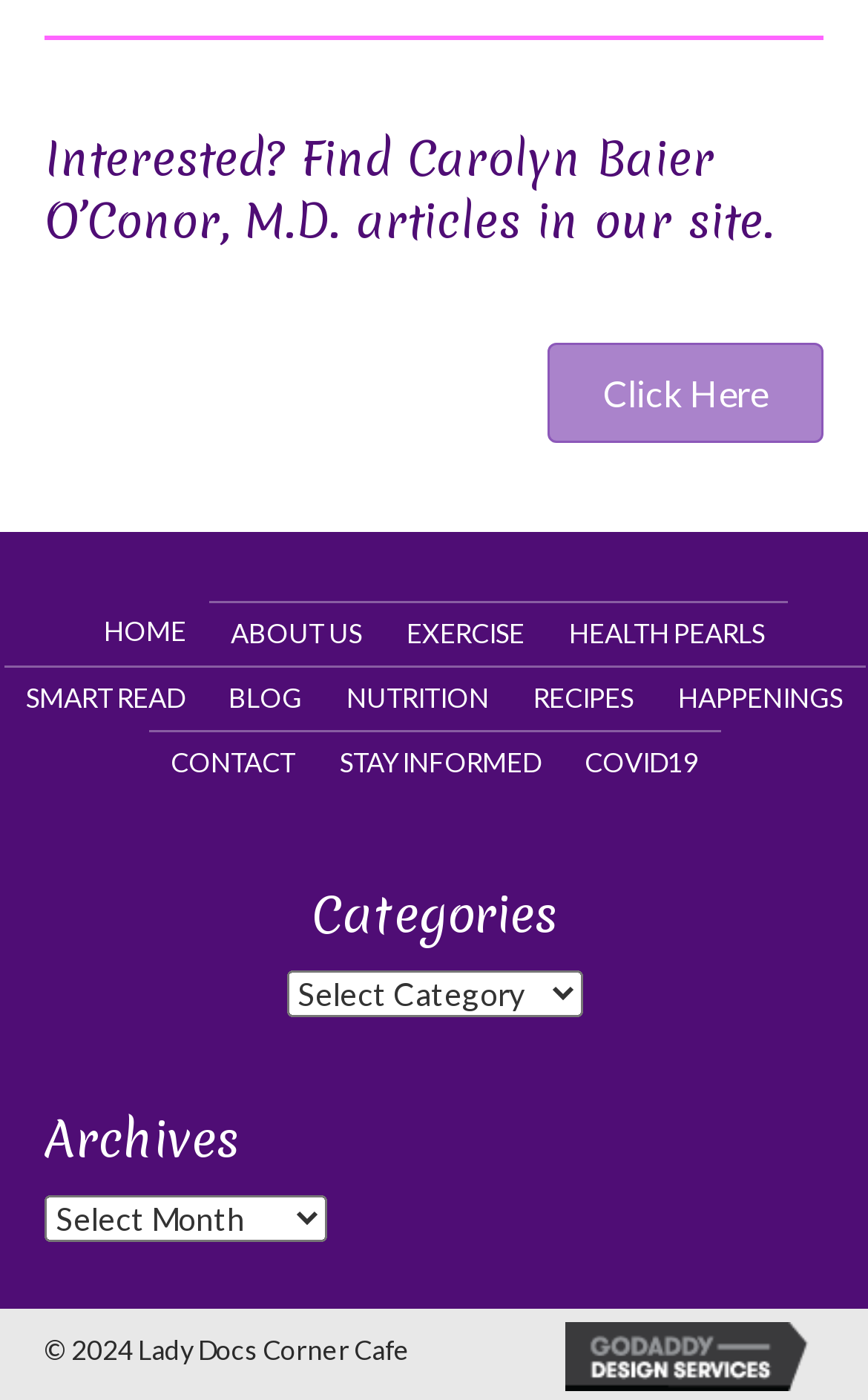Please identify the bounding box coordinates of the clickable area that will fulfill the following instruction: "Read the 'HEALTH PEARLS' article". The coordinates should be in the format of four float numbers between 0 and 1, i.e., [left, top, right, bottom].

[0.629, 0.431, 0.906, 0.475]